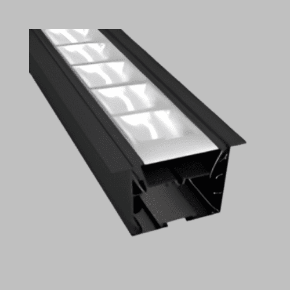Use a single word or phrase to answer the question: 
What type of lighting does the product offer?

Direct or diffuse